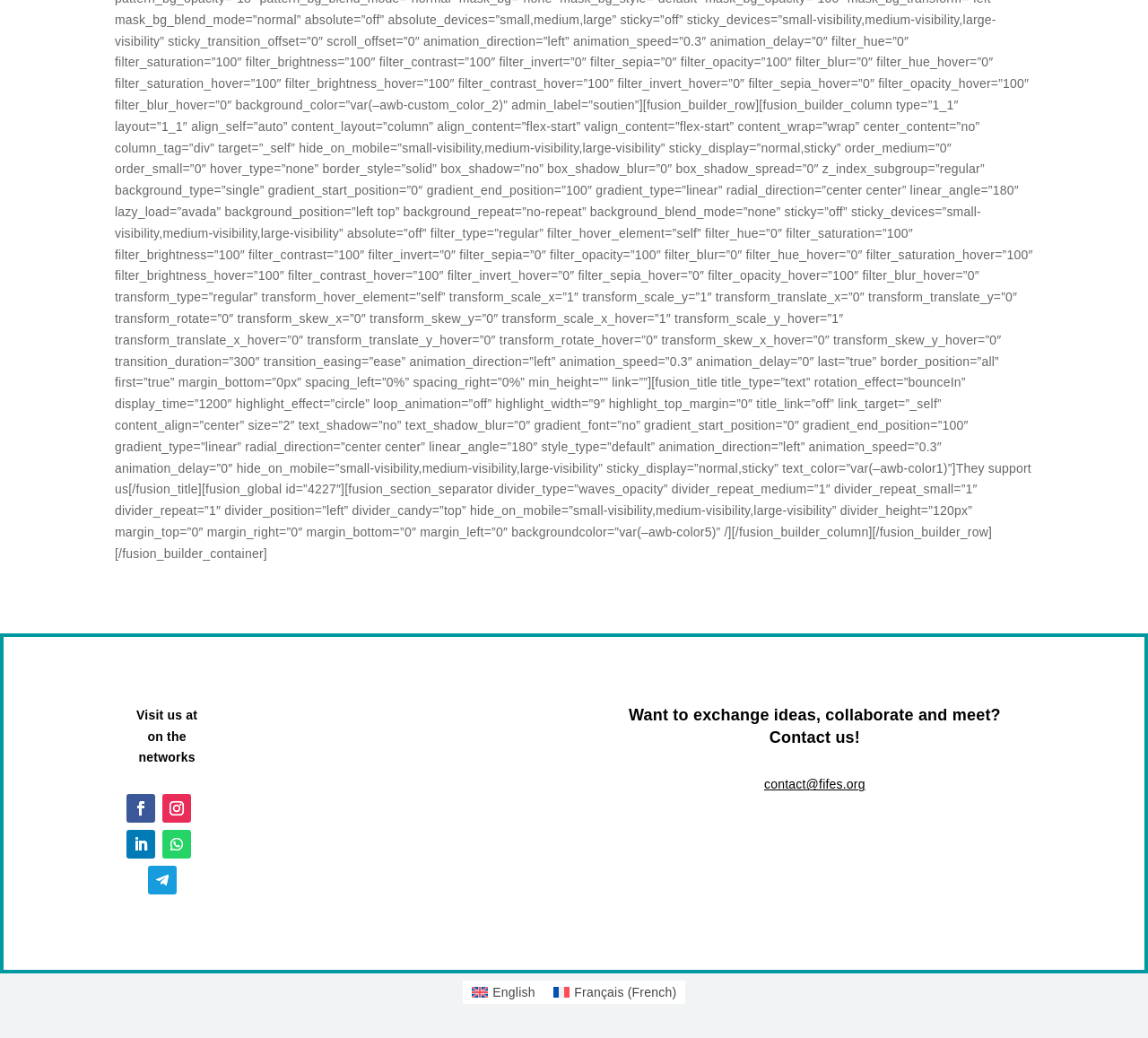Highlight the bounding box coordinates of the element that should be clicked to carry out the following instruction: "Visit us on social media". The coordinates must be given as four float numbers ranging from 0 to 1, i.e., [left, top, right, bottom].

[0.11, 0.765, 0.135, 0.793]